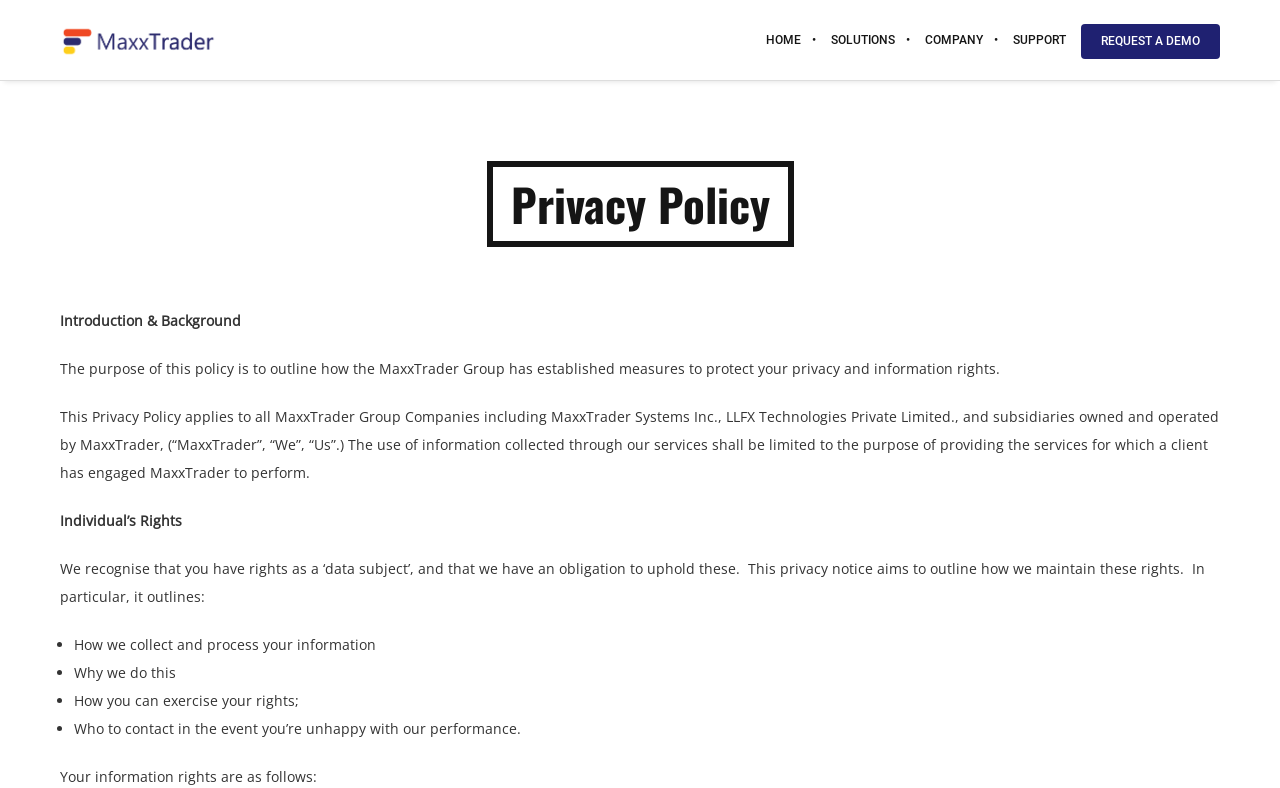What is the position of the 'REQUEST A DEMO' link?
Look at the screenshot and provide an in-depth answer.

The 'REQUEST A DEMO' link is positioned at the top right corner of the webpage, with a bounding box coordinate of [0.845, 0.03, 0.953, 0.075].